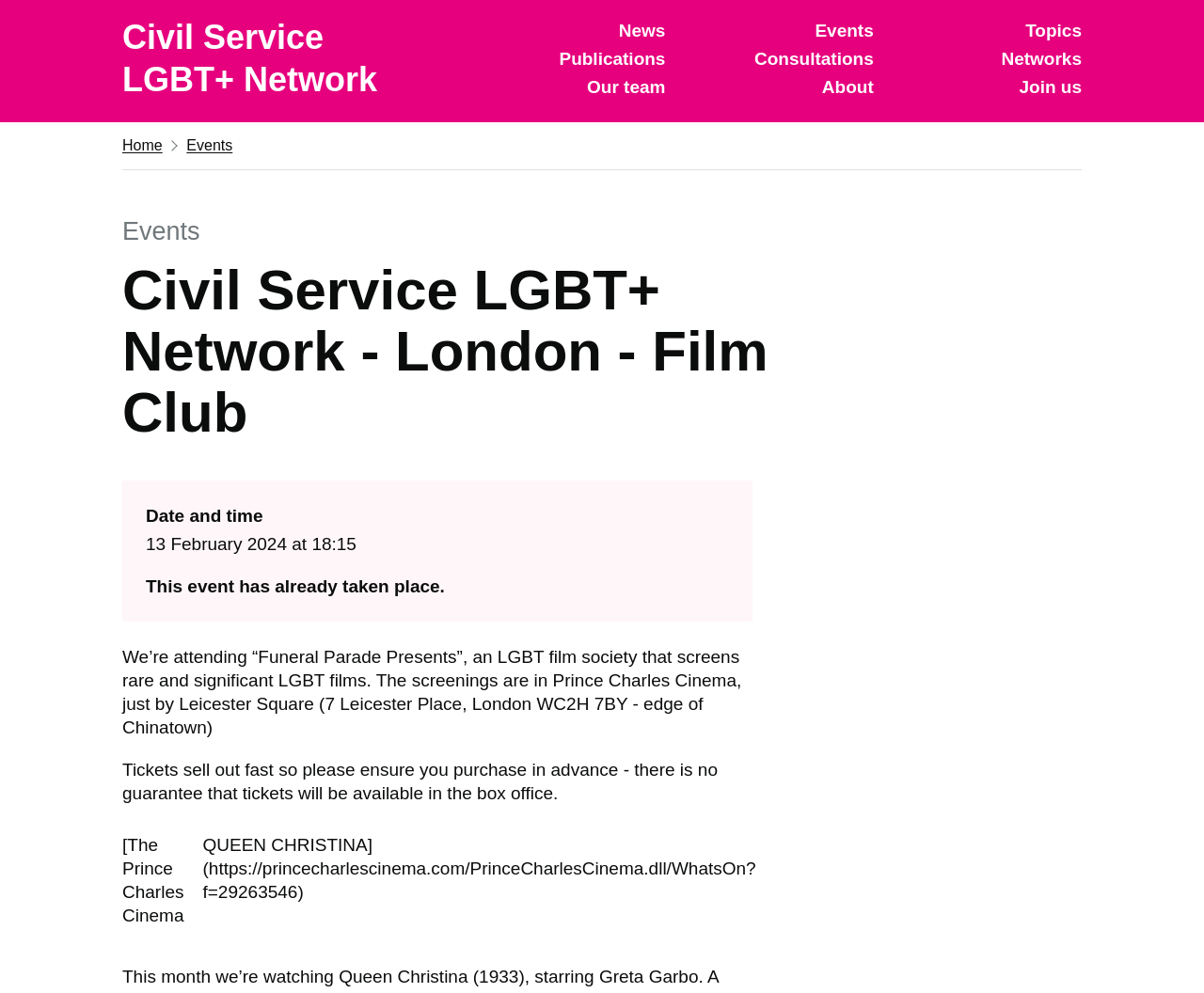Where is the event taking place?
Use the screenshot to answer the question with a single word or phrase.

Prince Charles Cinema